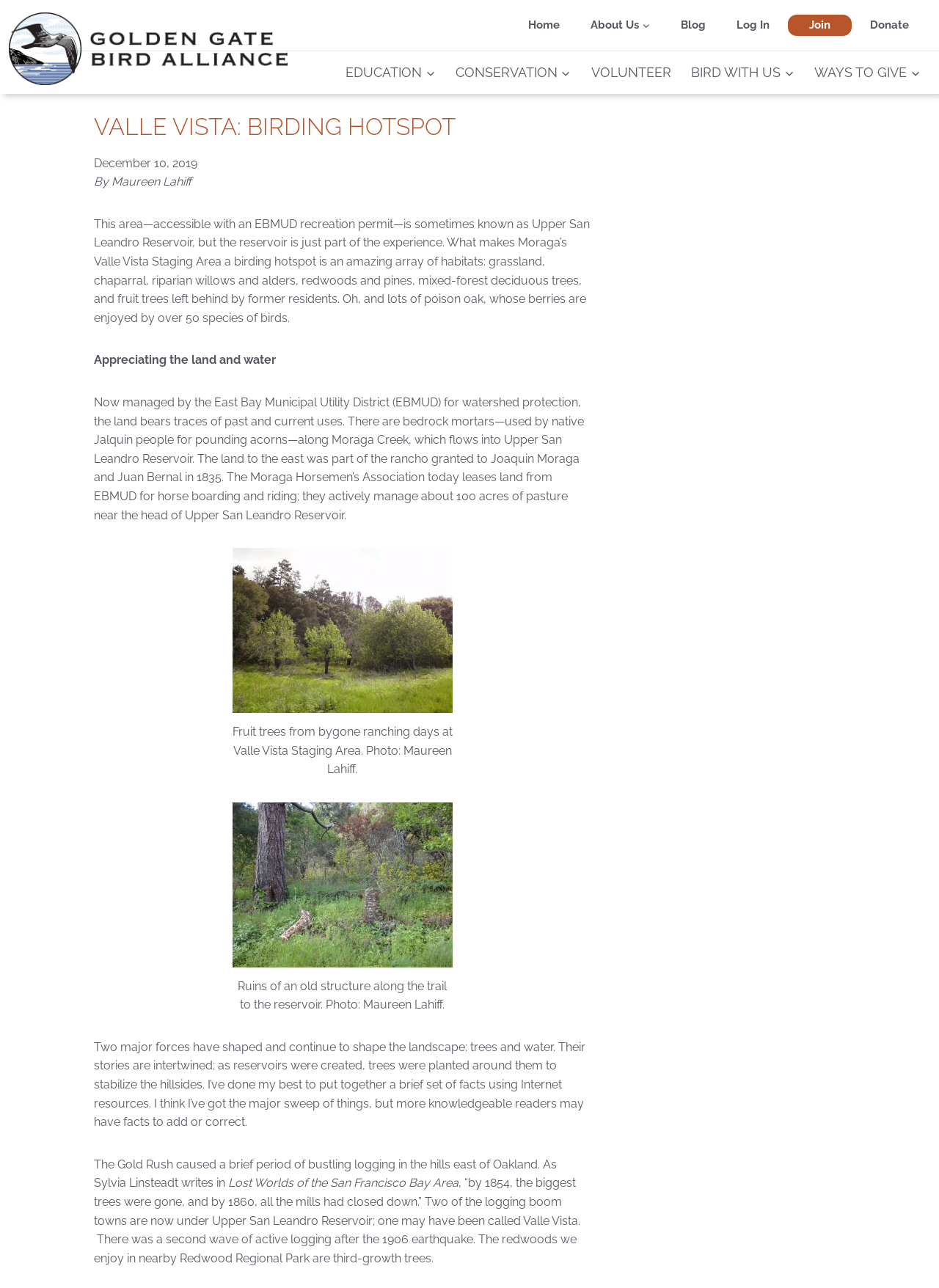Please find the bounding box for the following UI element description. Provide the coordinates in (top-left x, top-left y, bottom-right x, bottom-right y) format, with values between 0 and 1: Ways To GiveExpand

[0.856, 0.052, 0.991, 0.061]